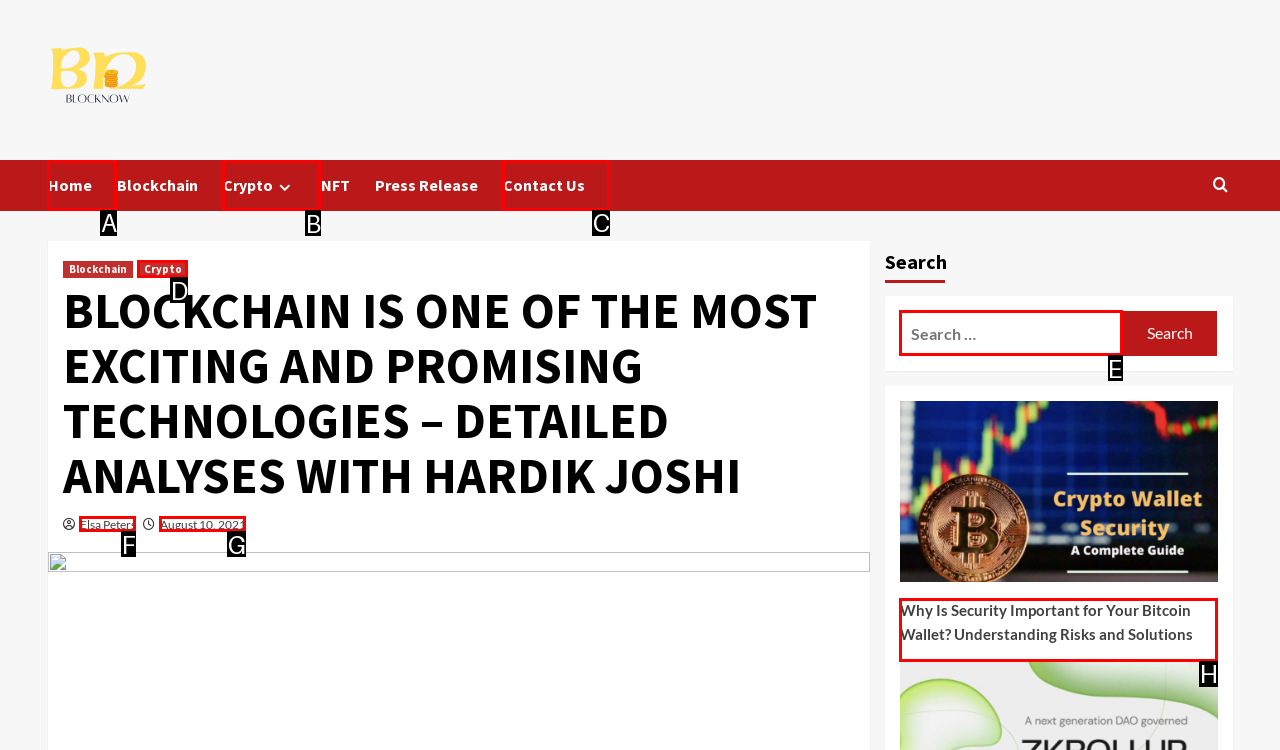Point out the option that best suits the description: August 10, 2021
Indicate your answer with the letter of the selected choice.

G